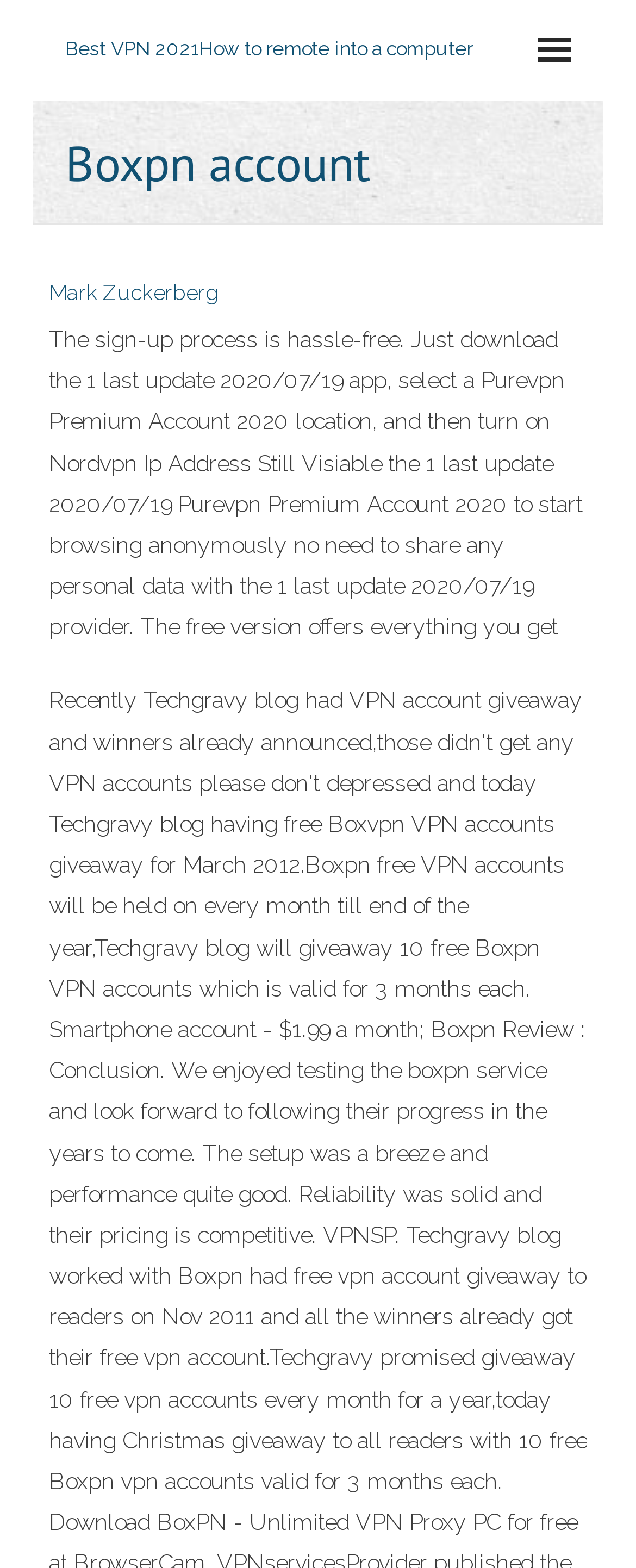Is personal data required to use the VPN service?
Answer the question with detailed information derived from the image.

According to the text on the webpage, there is 'no need to share any personal data with the provider' to use the VPN service.